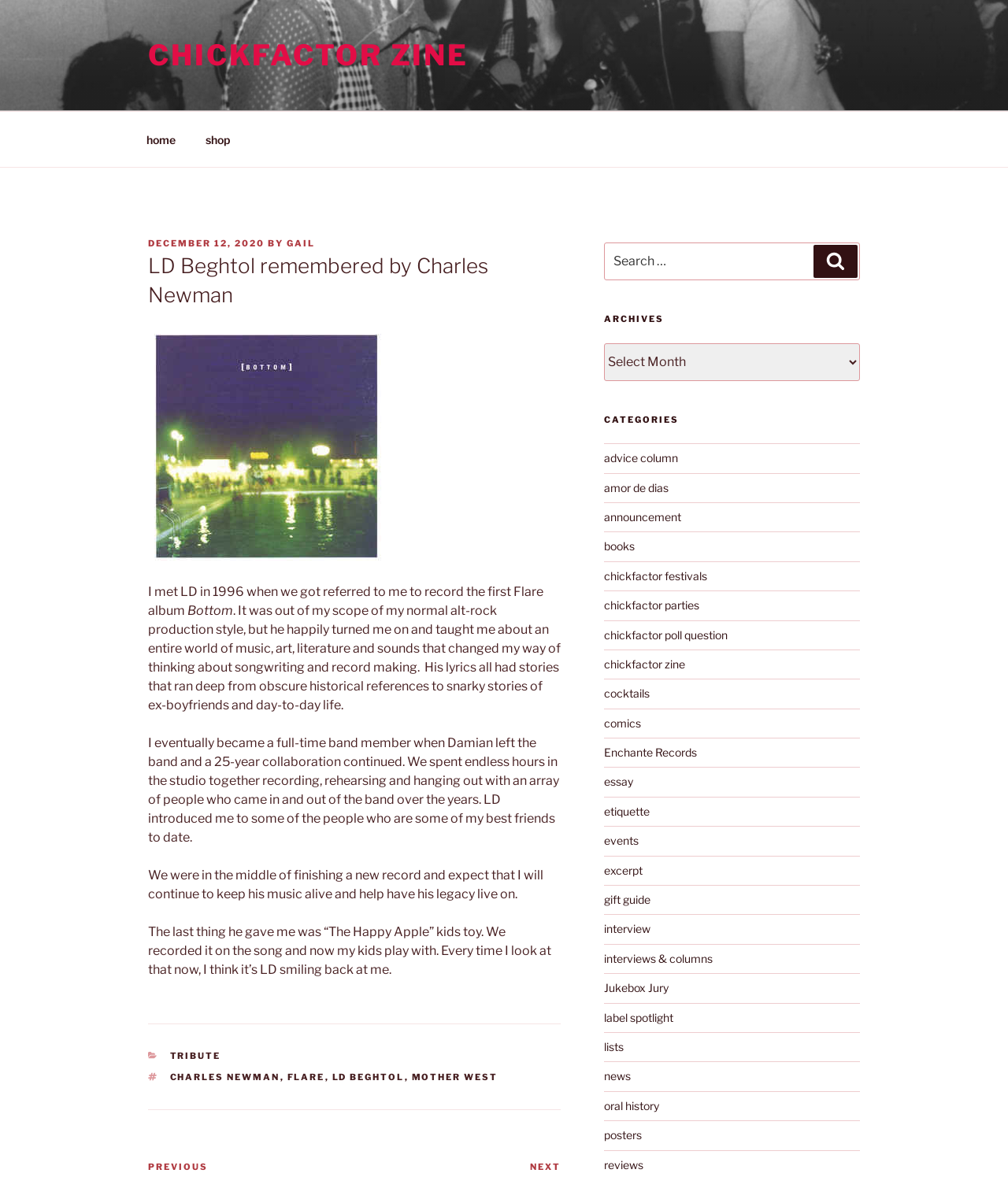Please study the image and answer the question comprehensively:
How many archives are listed in the webpage?

The question cannot be answered directly from the webpage, as the archives are listed in a combobox which does not show the number of archives. Therefore, the answer is 'Not specified'.